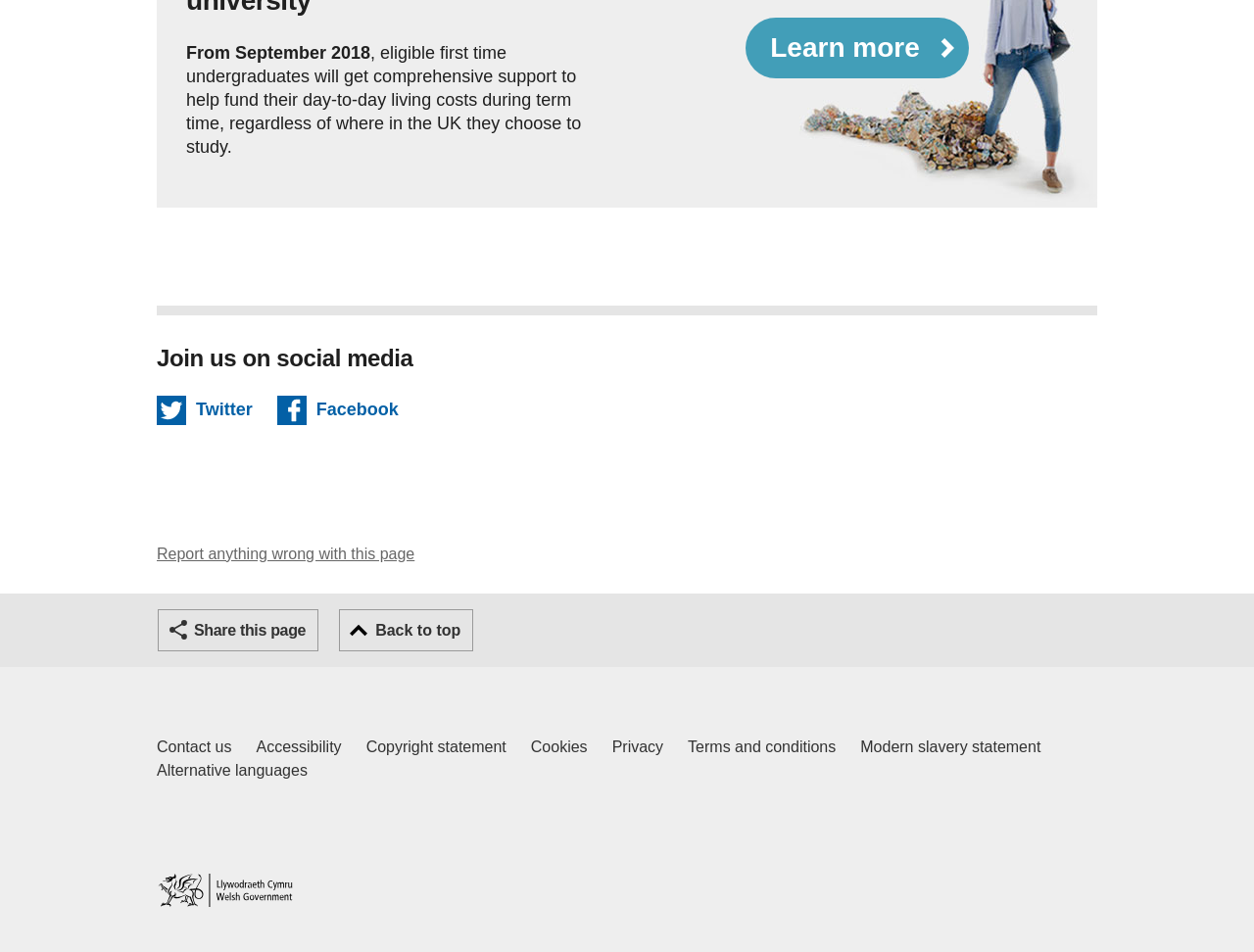What is the support for undergraduates from September 2018?
Use the image to give a comprehensive and detailed response to the question.

The webpage mentions that from September 2018, eligible first-time undergraduates will get comprehensive support to help fund their day-to-day living costs during term time, regardless of where in the UK they choose to study.